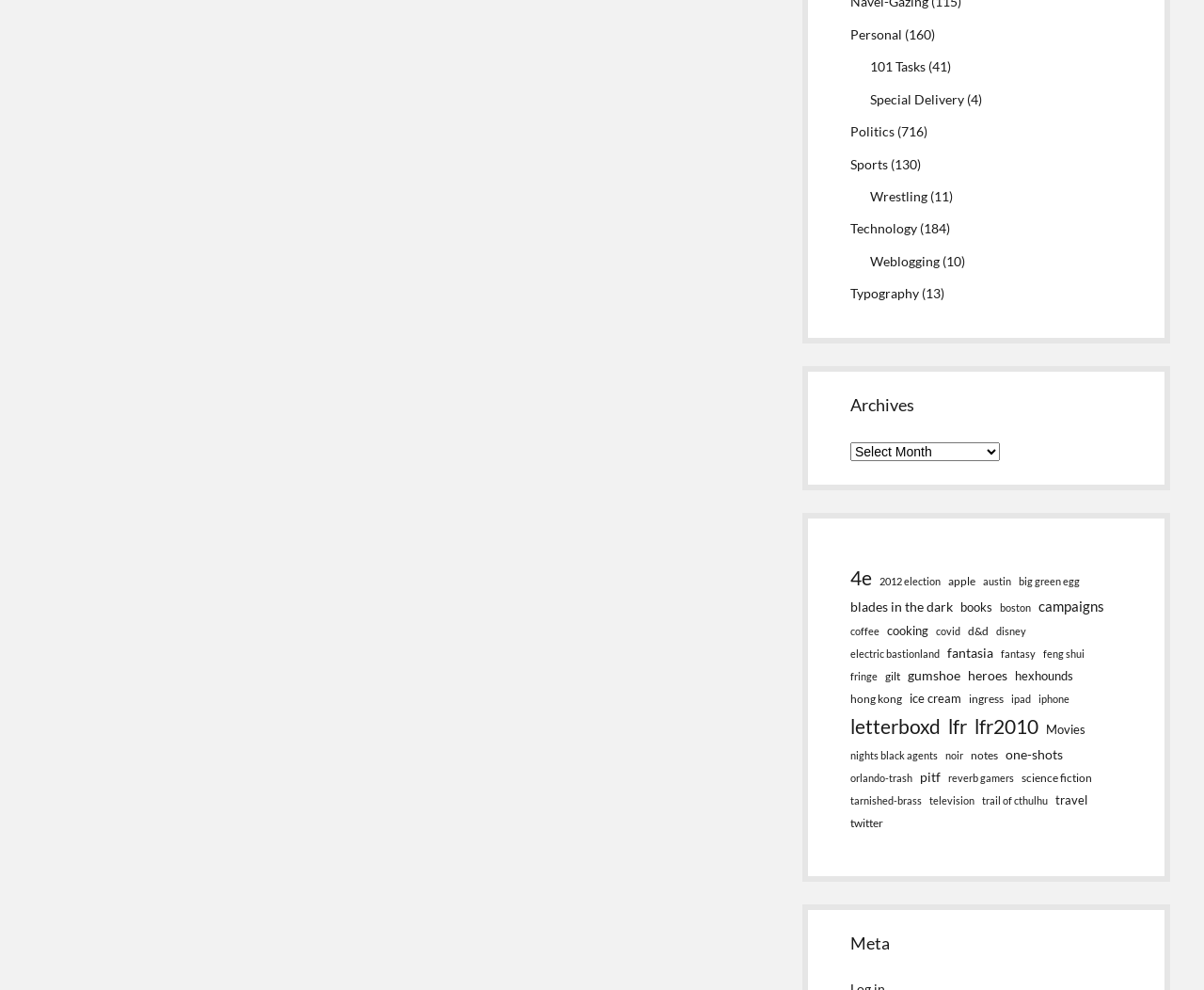Determine the bounding box coordinates in the format (top-left x, top-left y, bottom-right x, bottom-right y). Ensure all values are floating point numbers between 0 and 1. Identify the bounding box of the UI element described by: nights black agents

[0.706, 0.755, 0.779, 0.772]